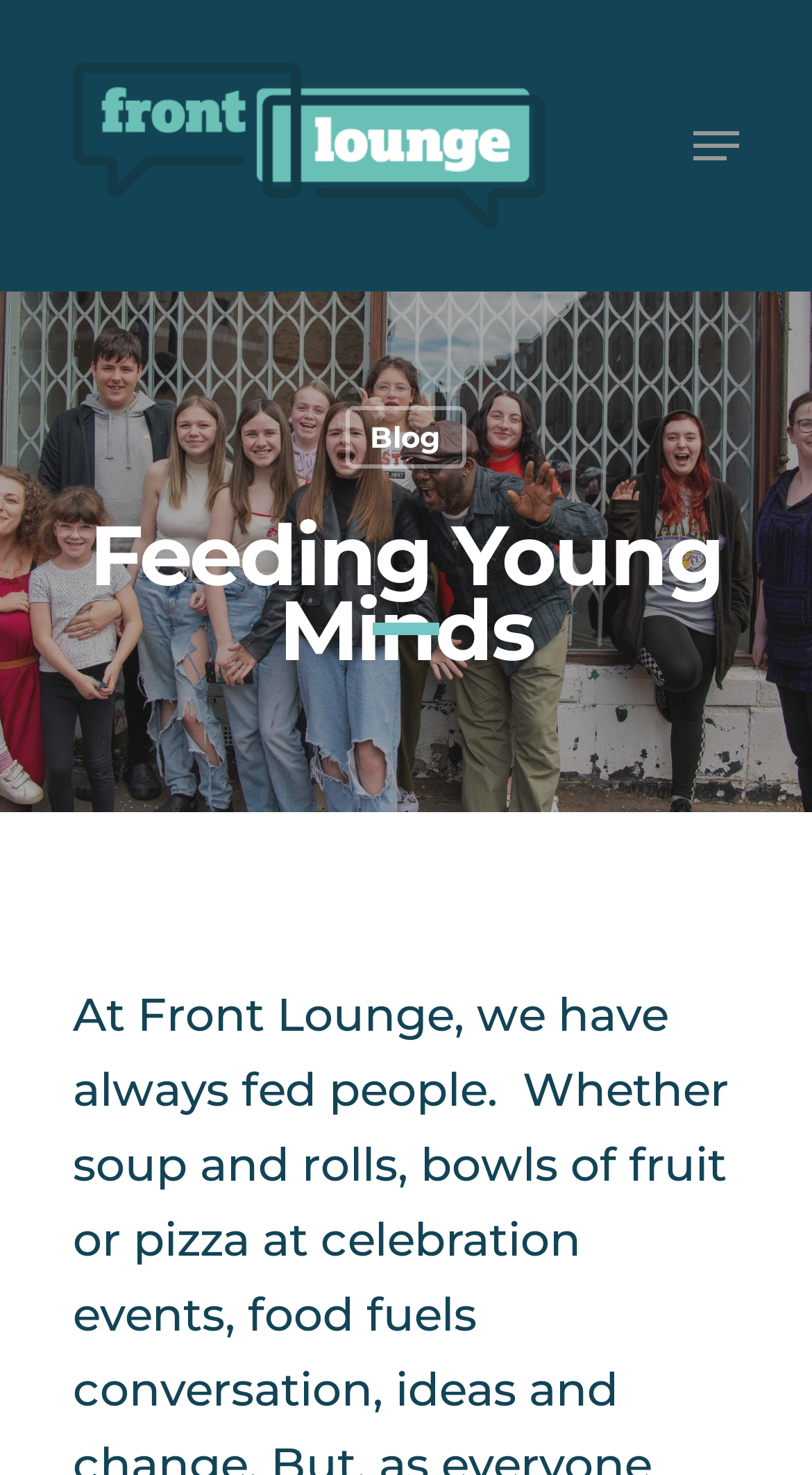Please locate the bounding box coordinates of the element's region that needs to be clicked to follow the instruction: "open Navigation Menu". The bounding box coordinates should be provided as four float numbers between 0 and 1, i.e., [left, top, right, bottom].

[0.854, 0.085, 0.91, 0.113]